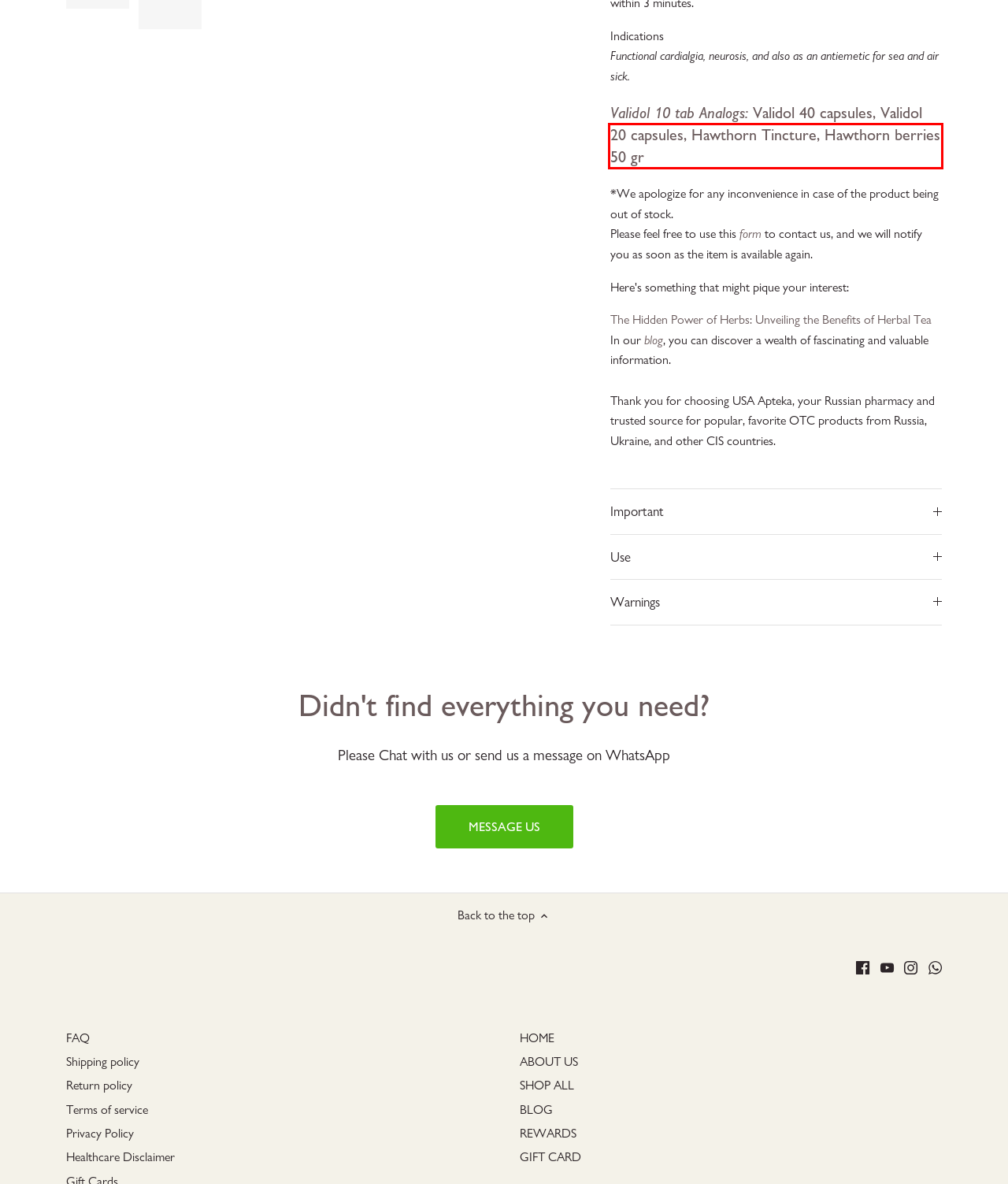Given a webpage screenshot with a UI element marked by a red bounding box, choose the description that best corresponds to the new webpage that will appear after clicking the element. The candidates are:
A. Our contacts – USA Apteka
B. Hawthorn Tincture - Настойка Боярышника - USA Apteka
C. Start and grow your e-commerce business - 3-Day Free Trial - Shopify USA
D. Hawthorn berries 50 gr - Боярышник плоды 50 гр - USA Apteka
E. Unlocking Nature's Pharmacy: The Healing Power of Herbs – USA Apteka
F. Blog posts – USA Apteka
G. Validol 40 capsules - Валидол 40 капсул - USA Apteka
H. Home | USA APTEKA | Online Russian Pharmacy in USA – USA Apteka

D